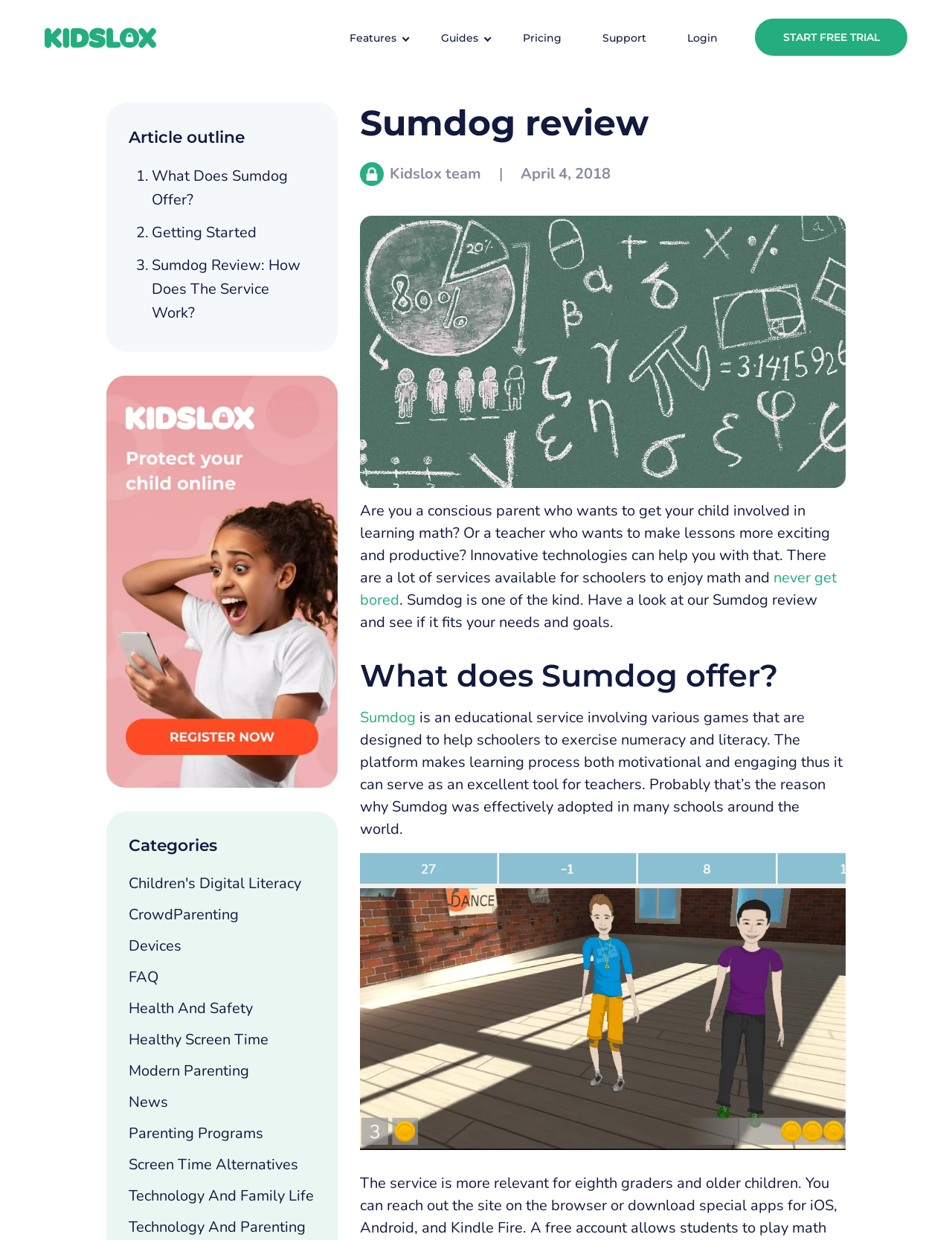Determine the bounding box coordinates of the section I need to click to execute the following instruction: "Search for something". Provide the coordinates as four float numbers between 0 and 1, i.e., [left, top, right, bottom].

None